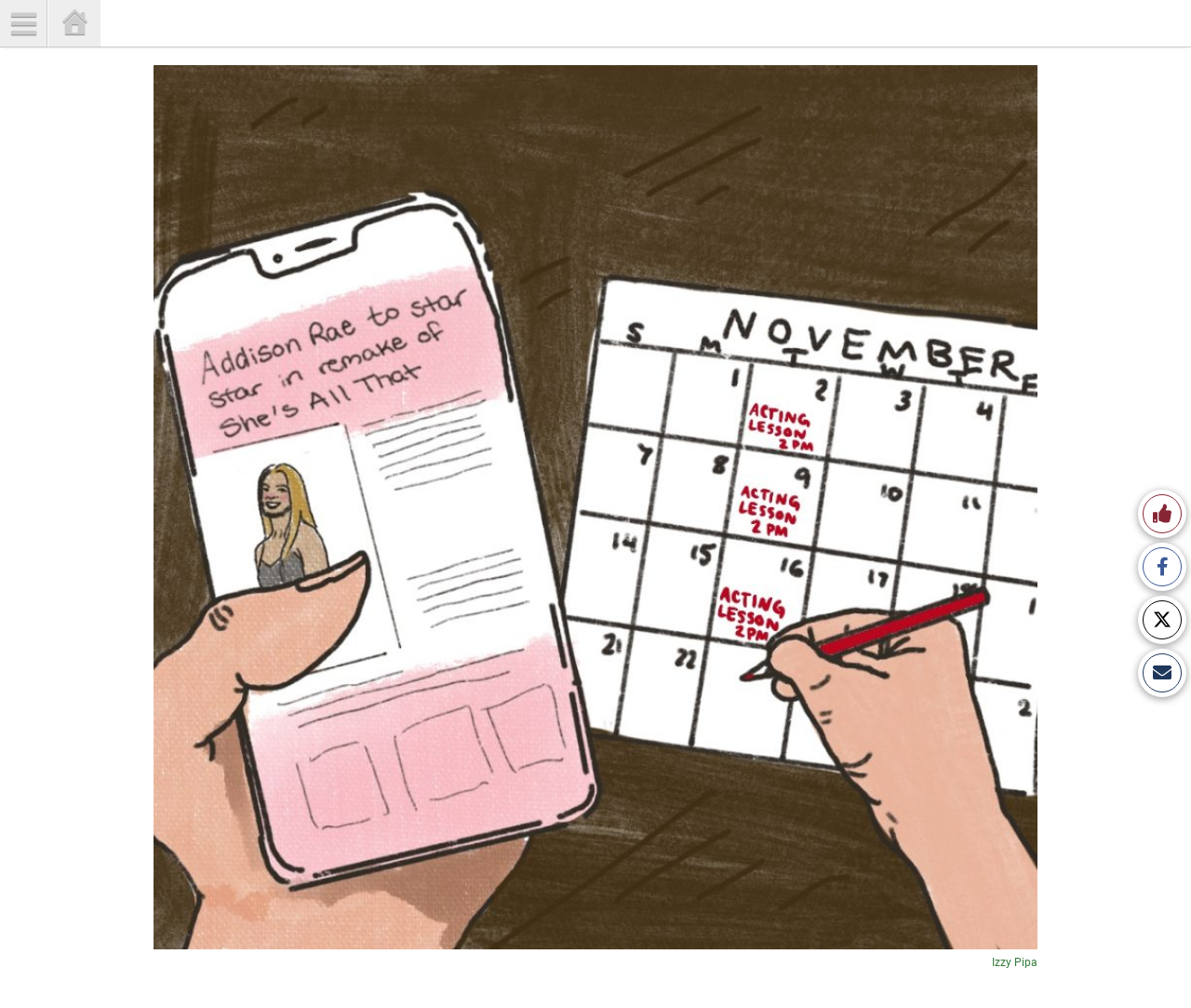What is the purpose of the icons at the bottom right?
Using the information presented in the image, please offer a detailed response to the question.

The icons at the bottom right of the webpage, including Facebook, X, and Email, are for sharing the article on different platforms, allowing users to easily share the content with others.